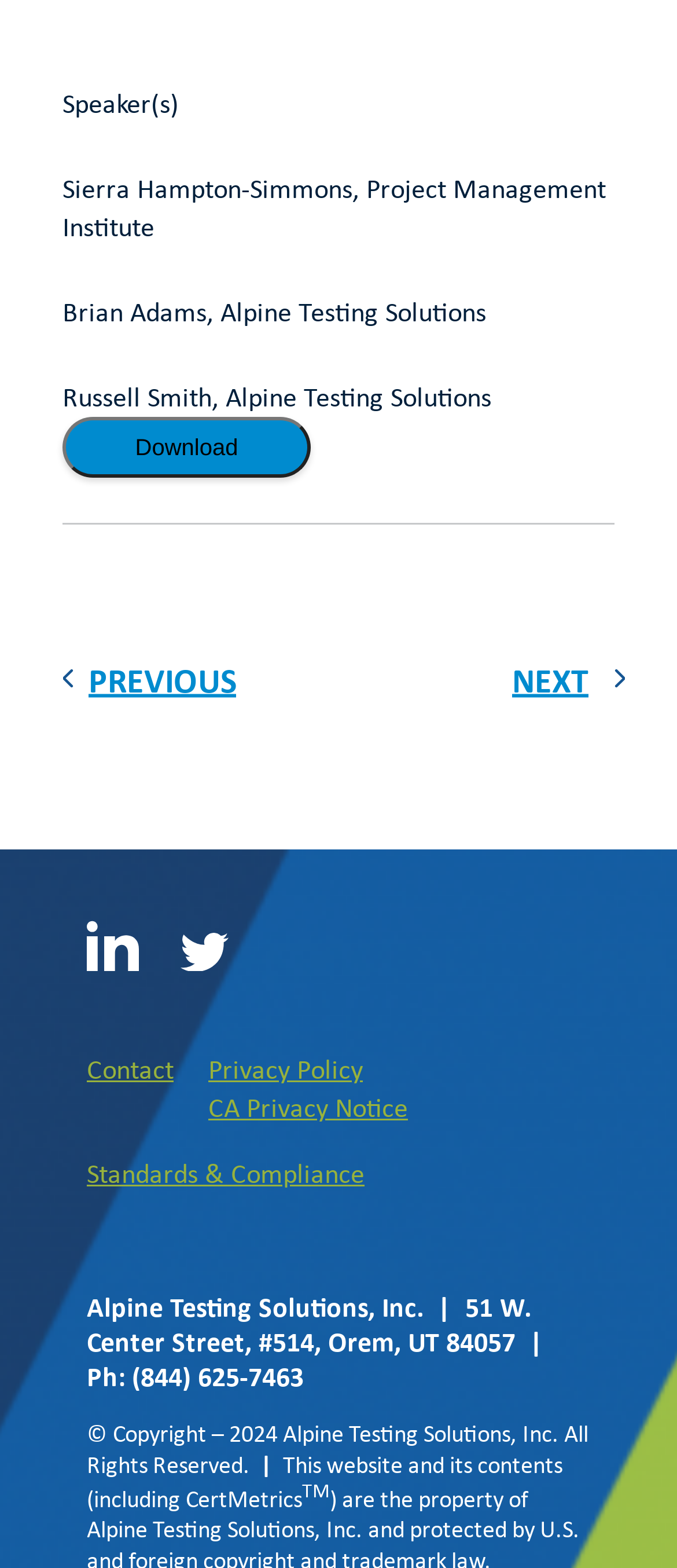How many speakers are listed?
Use the image to answer the question with a single word or phrase.

3